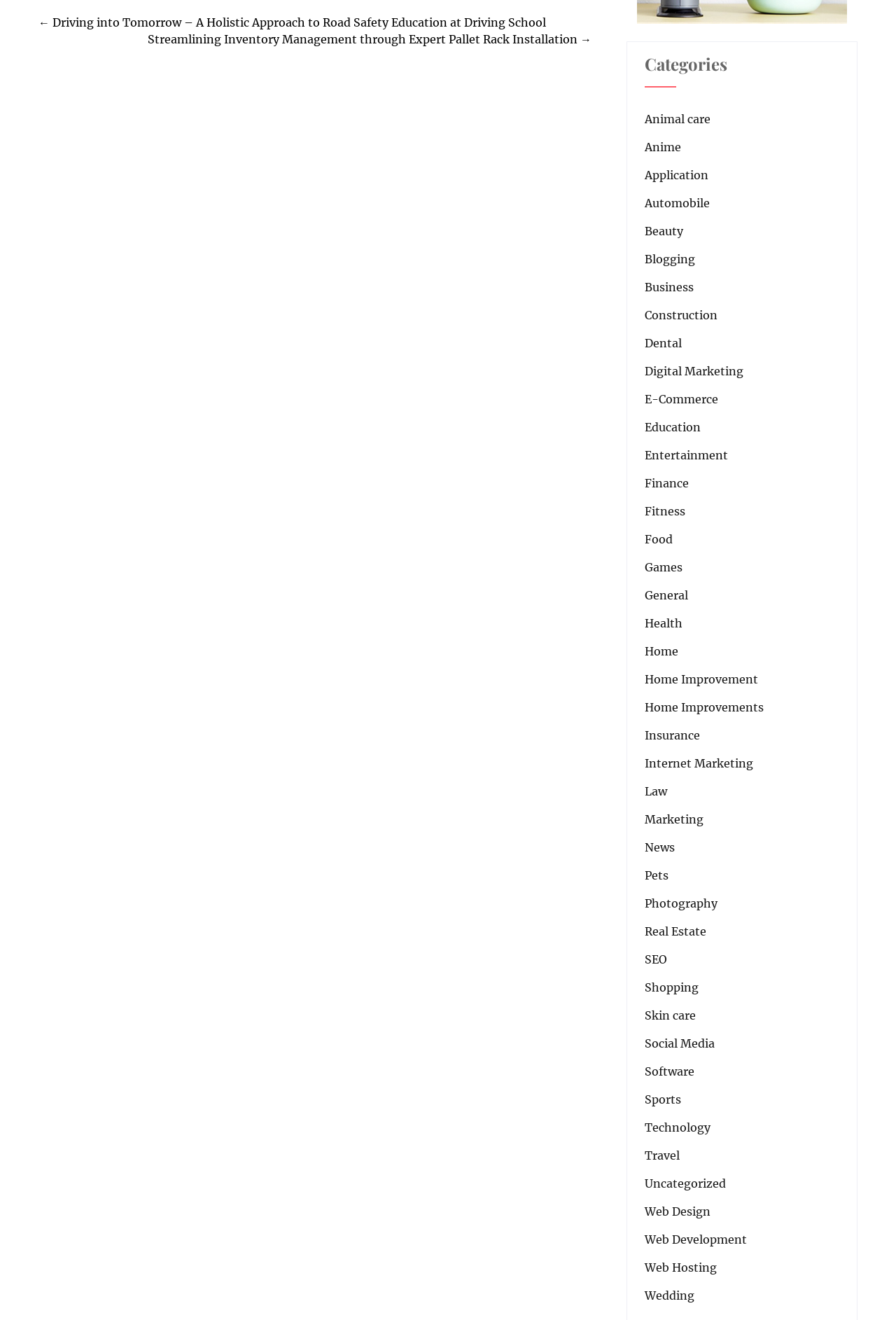Can you find the bounding box coordinates for the element to click on to achieve the instruction: "Click on the 'Streamlining Inventory Management through Expert Pallet Rack Installation →' link"?

[0.165, 0.024, 0.66, 0.035]